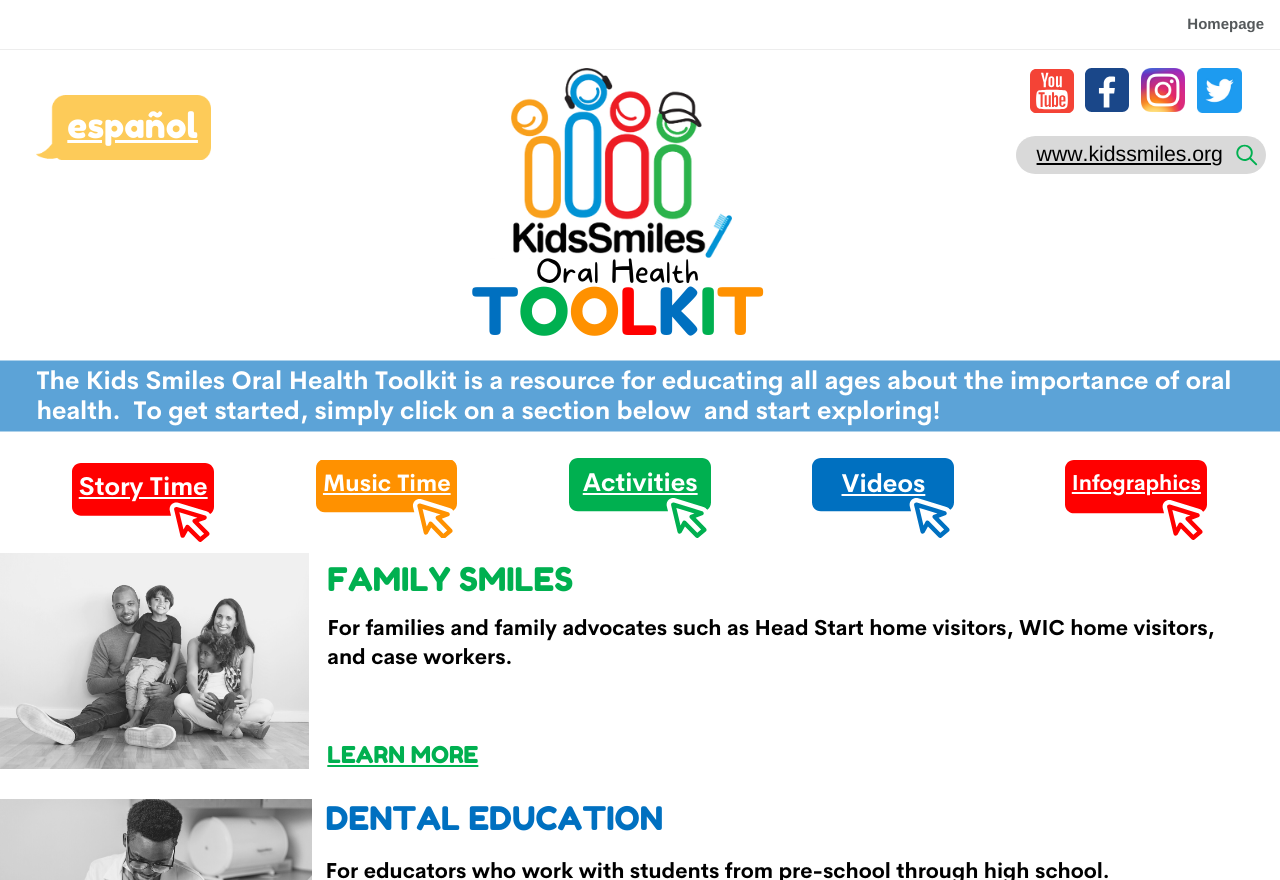Locate the coordinates of the bounding box for the clickable region that fulfills this instruction: "Search for something".

[0.81, 0.163, 0.955, 0.189]